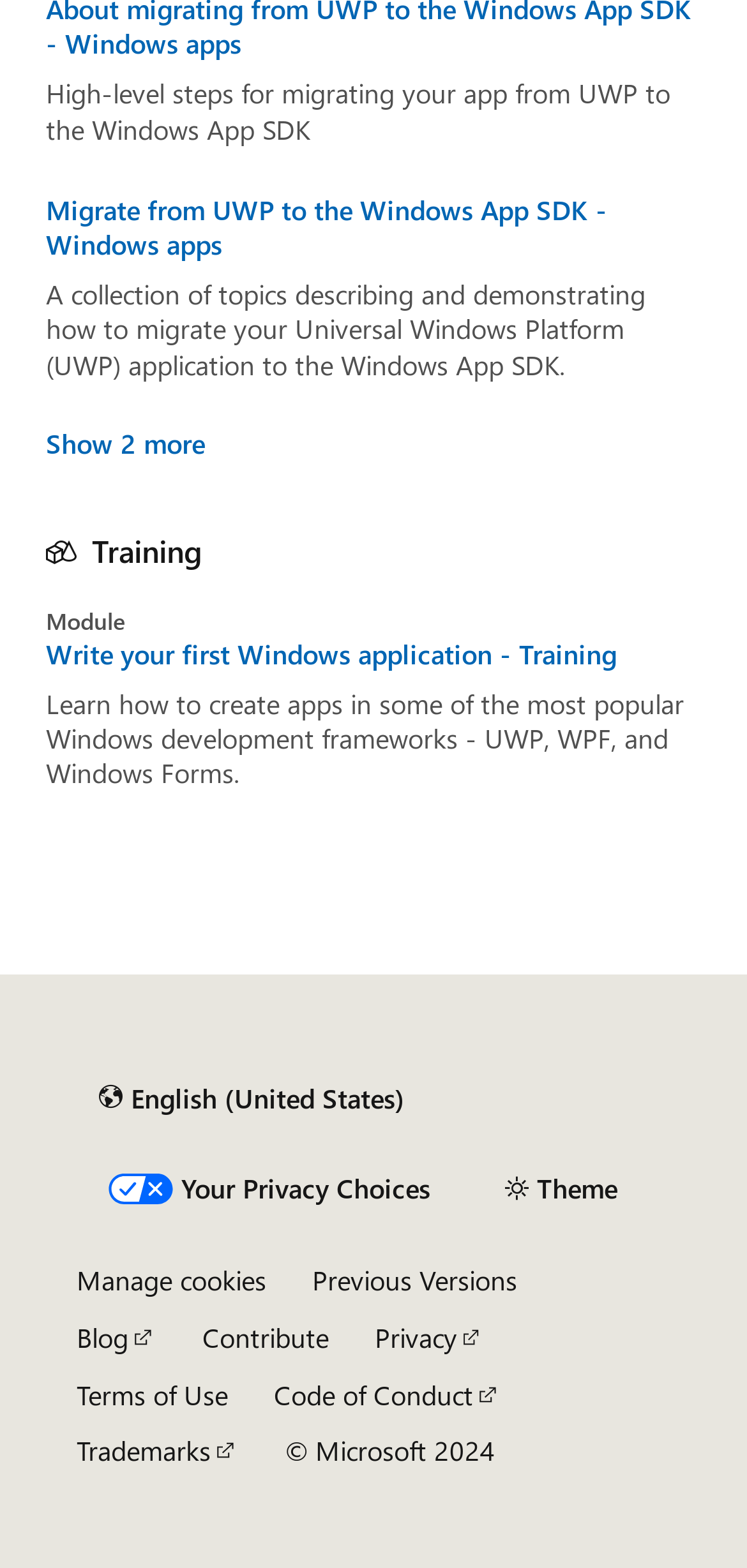Locate the bounding box of the UI element described by: "Show 2 more" in the given webpage screenshot.

[0.062, 0.273, 0.274, 0.293]